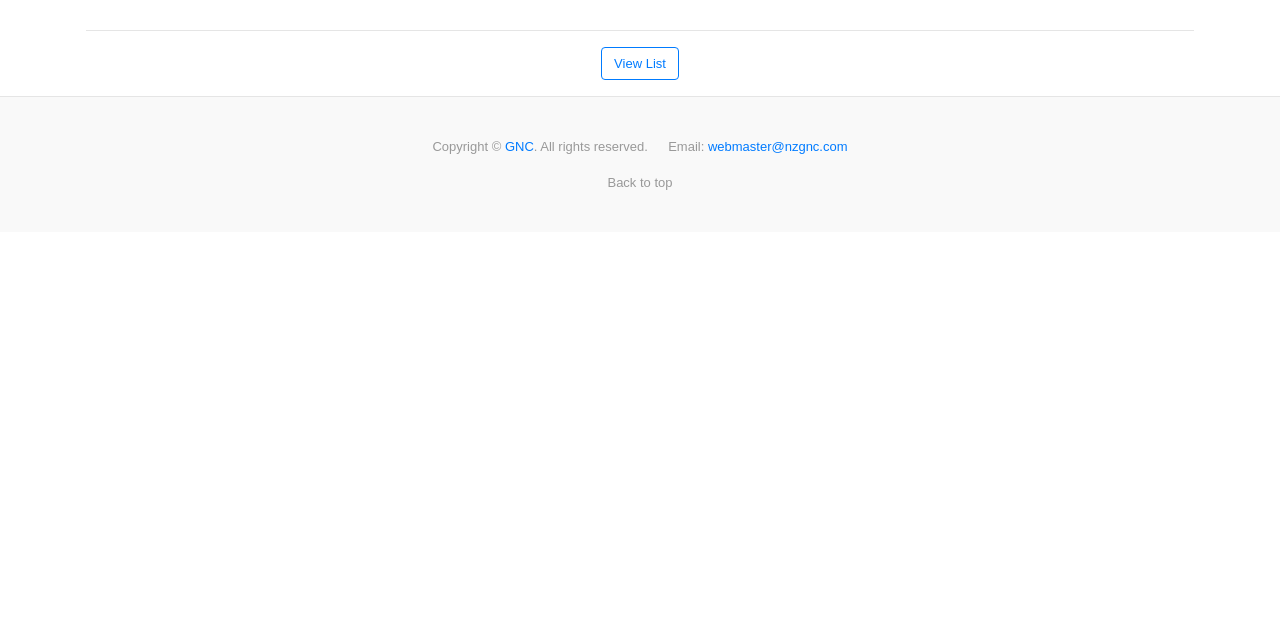Find the bounding box coordinates for the UI element that matches this description: "alt="My bike leaning against stuff"".

None